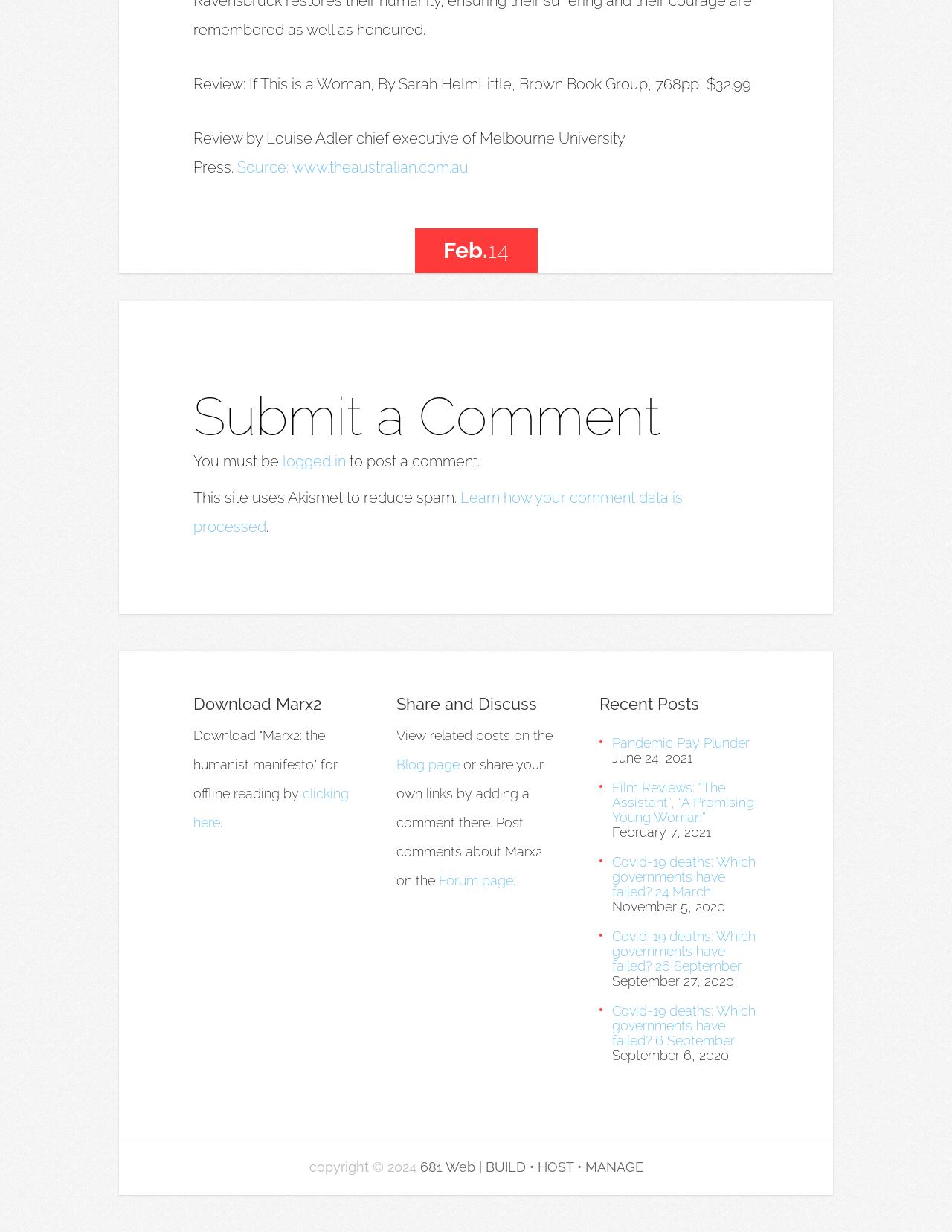Please locate the clickable area by providing the bounding box coordinates to follow this instruction: "Post comments about Marx2 on the Forum page".

[0.461, 0.708, 0.539, 0.721]